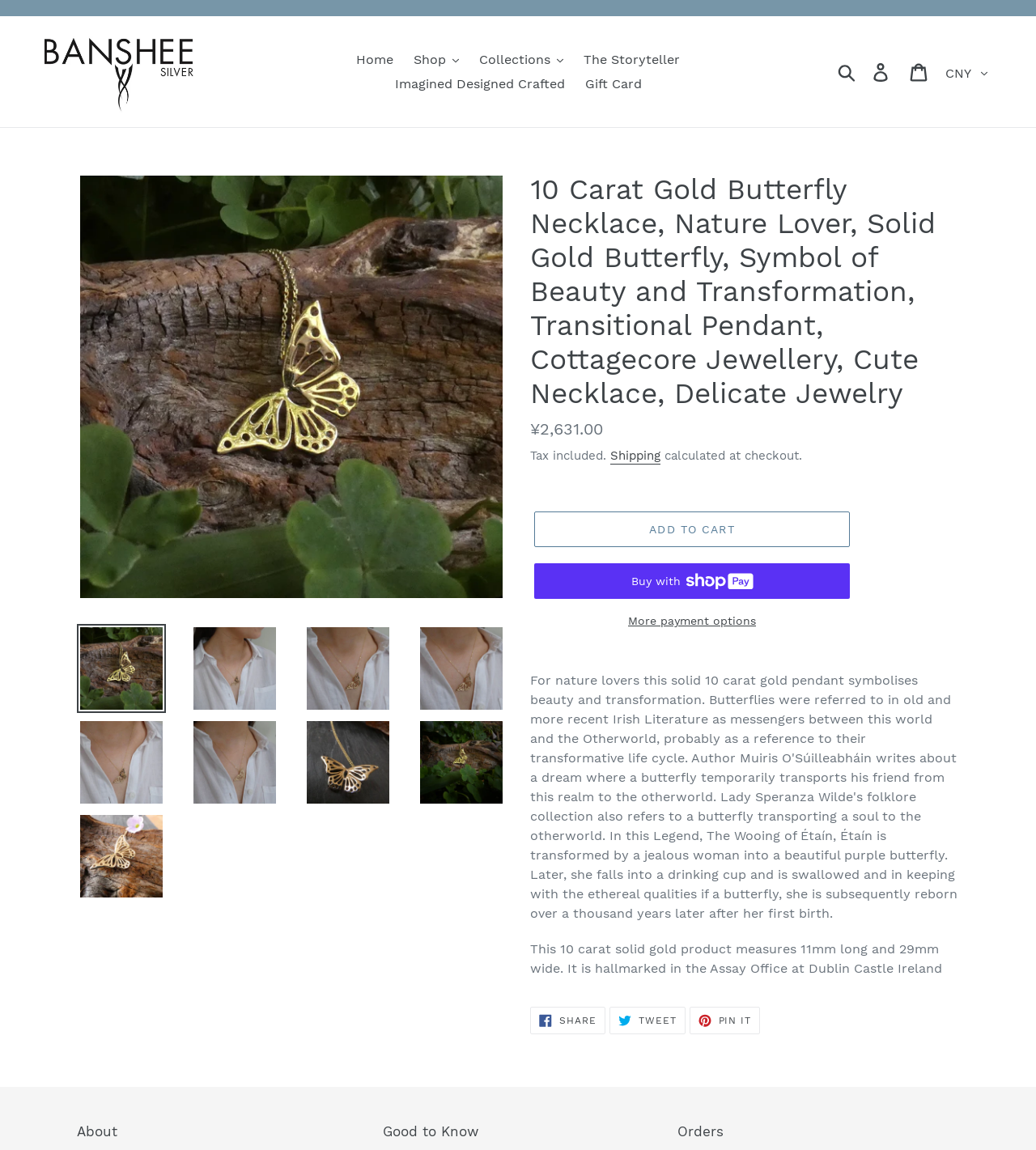Who is the designer of the butterfly pendant?
From the image, respond using a single word or phrase.

Banshee Silver